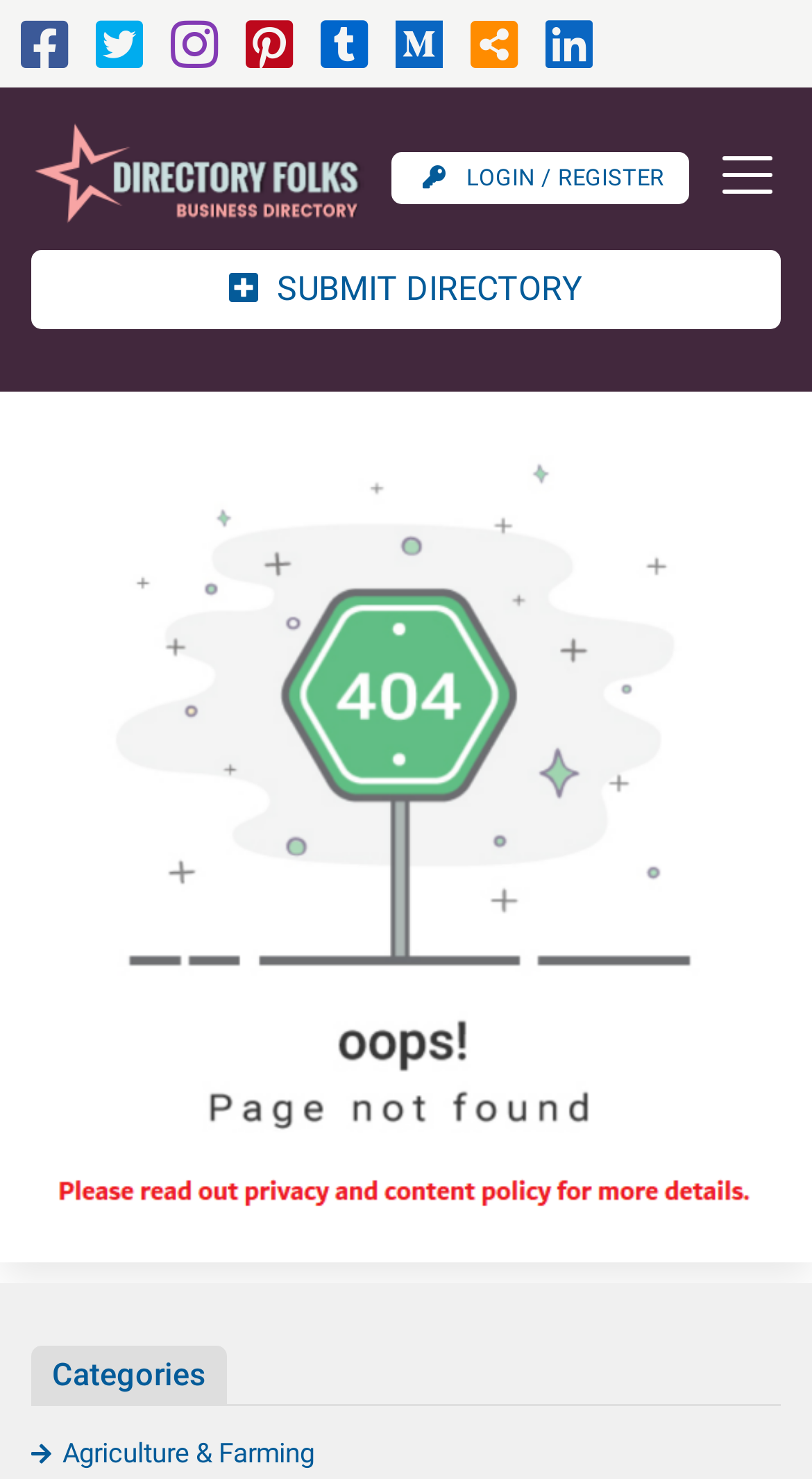What is the category listed at the bottom of the webpage?
Please use the image to deliver a detailed and complete answer.

I scrolled down to the bottom of the webpage and found a list of categories. The first category listed is 'Agriculture & Farming'.